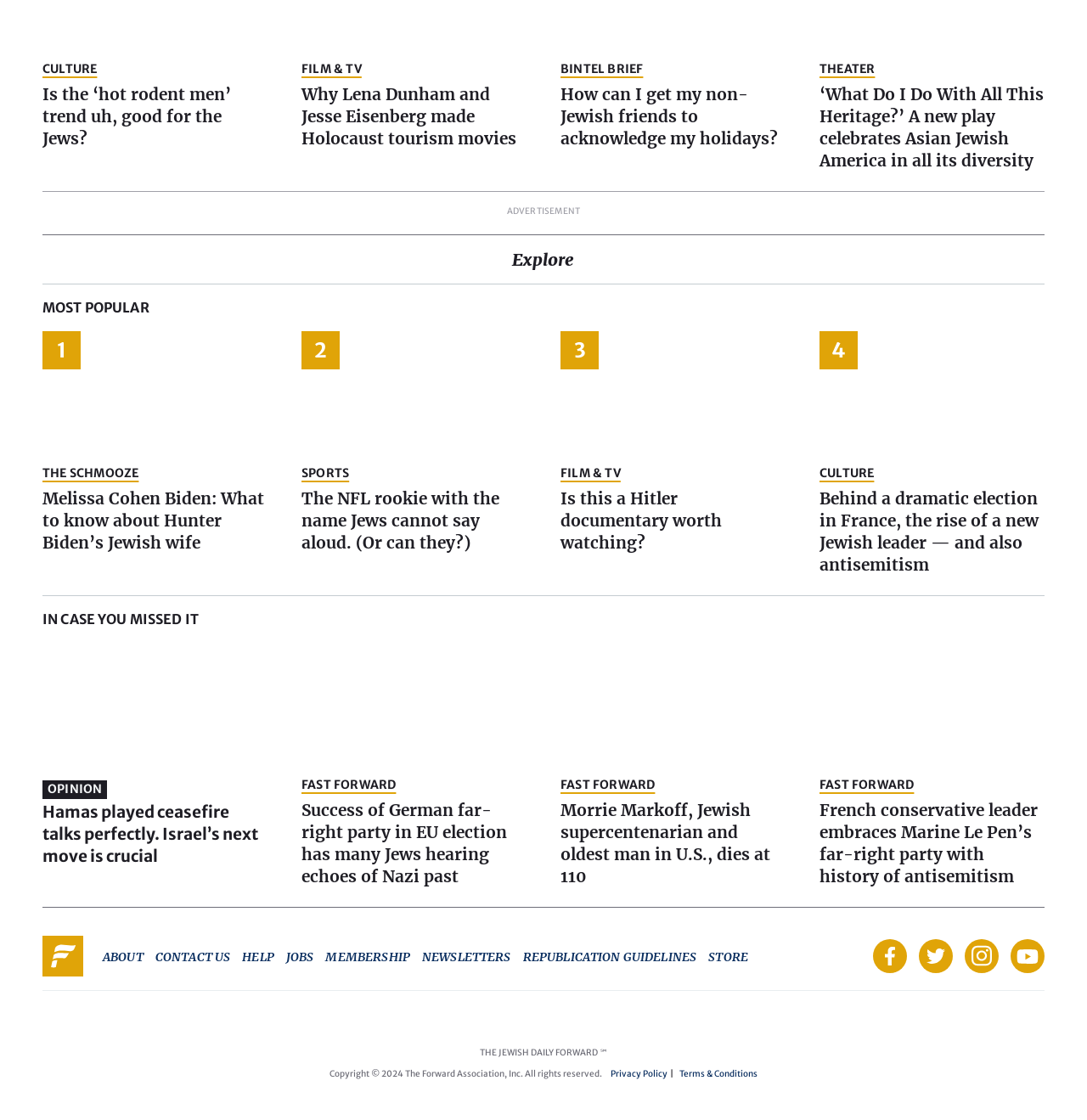Determine the bounding box coordinates in the format (top-left x, top-left y, bottom-right x, bottom-right y). Ensure all values are floating point numbers between 0 and 1. Identify the bounding box of the UI element described by: Terms & Conditions

[0.625, 0.954, 0.697, 0.964]